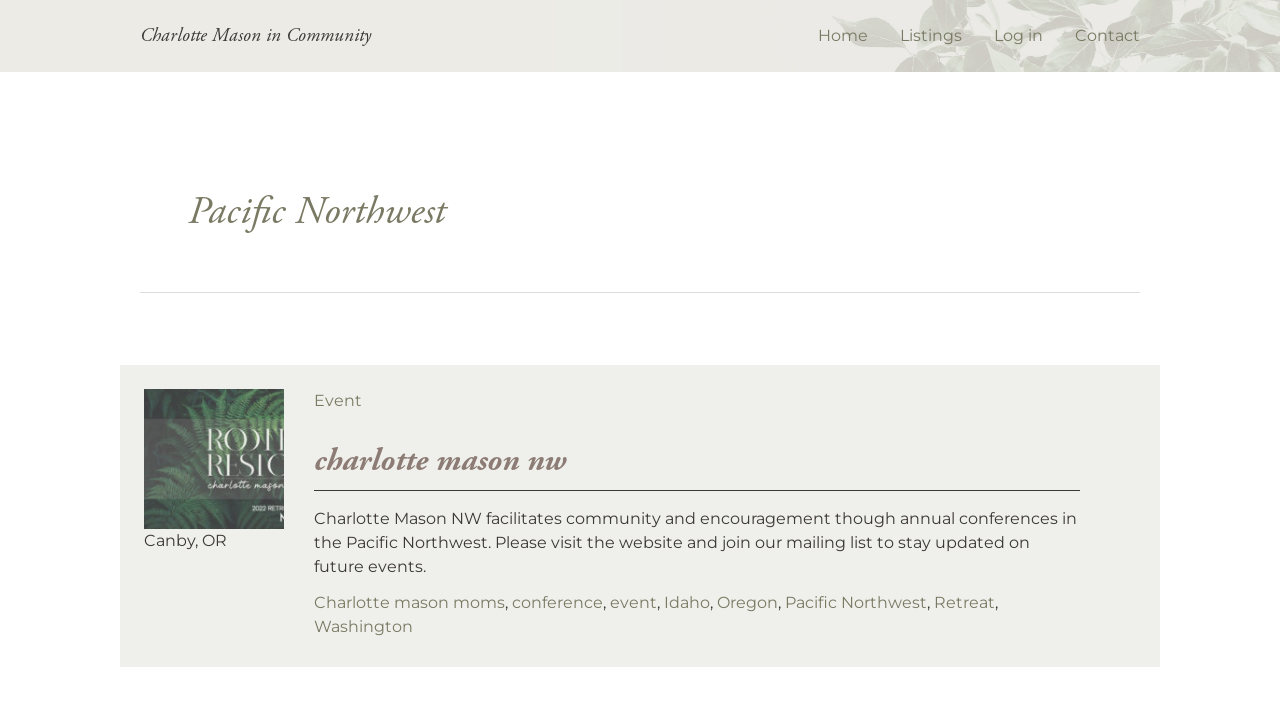What is the purpose of Charlotte Mason NW?
Provide a comprehensive and detailed answer to the question.

The purpose of Charlotte Mason NW can be found in the StaticText element with the text 'Charlotte Mason NW facilitates community and encouragement though annual conferences in the Pacific Northwest...'. This text describes the purpose of Charlotte Mason NW.